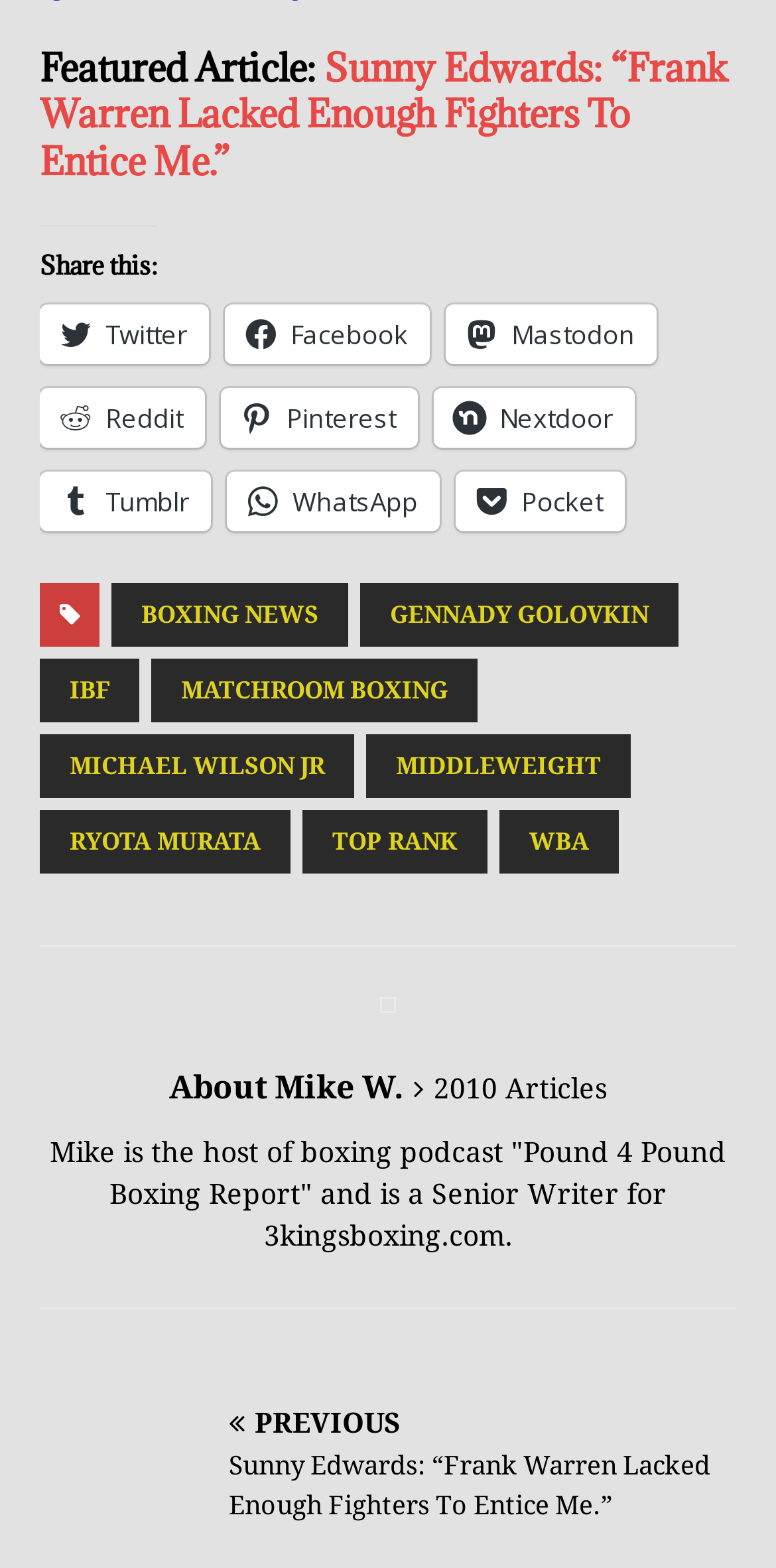Can you find the bounding box coordinates for the UI element given this description: "Reddit"? Provide the coordinates as four float numbers between 0 and 1: [left, top, right, bottom].

[0.051, 0.247, 0.264, 0.285]